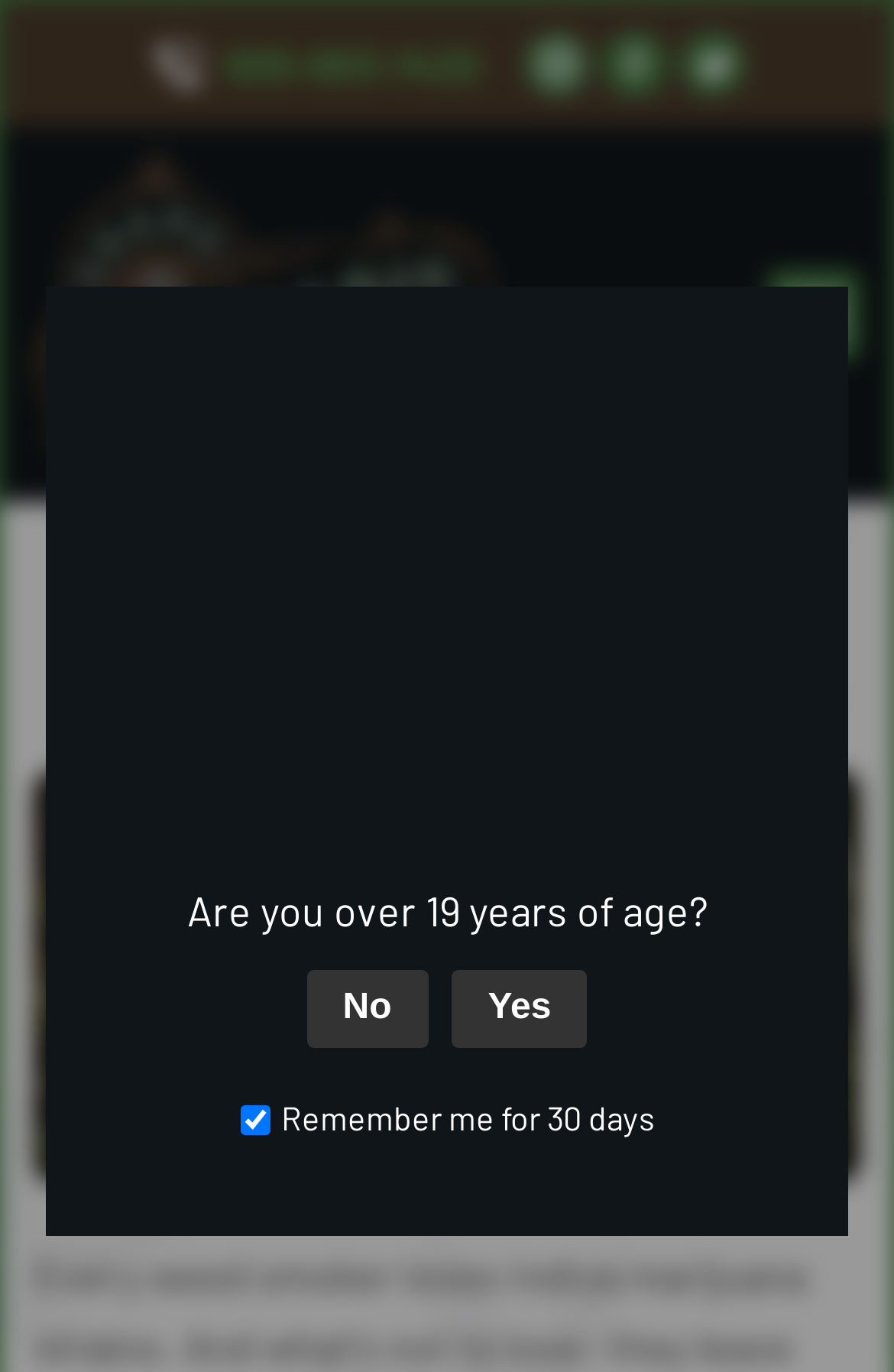Please provide the main heading of the webpage content.

THE TOP 7 INDICA STRAINS IN GEORGETOWN